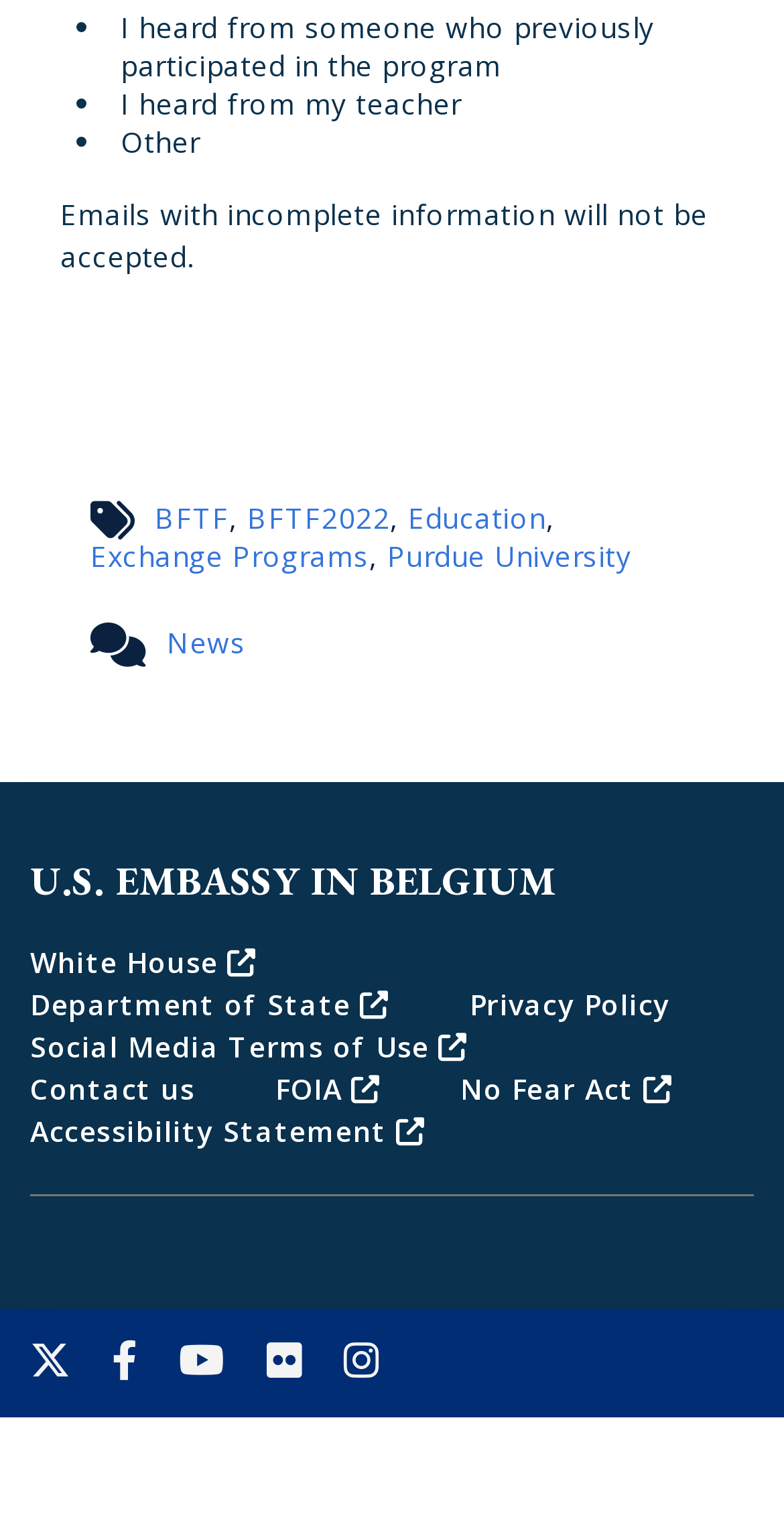What is the name of the embassy?
Answer the question with a detailed explanation, including all necessary information.

I found the answer by looking at the footer section of the webpage, where I saw a heading element with the text 'U.S. EMBASSY IN BELGIUM'.